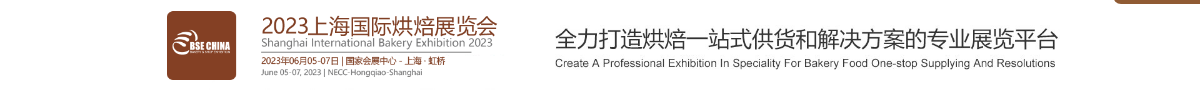Please reply to the following question using a single word or phrase: 
What are the dates of the exhibition?

June 5-7, 2023